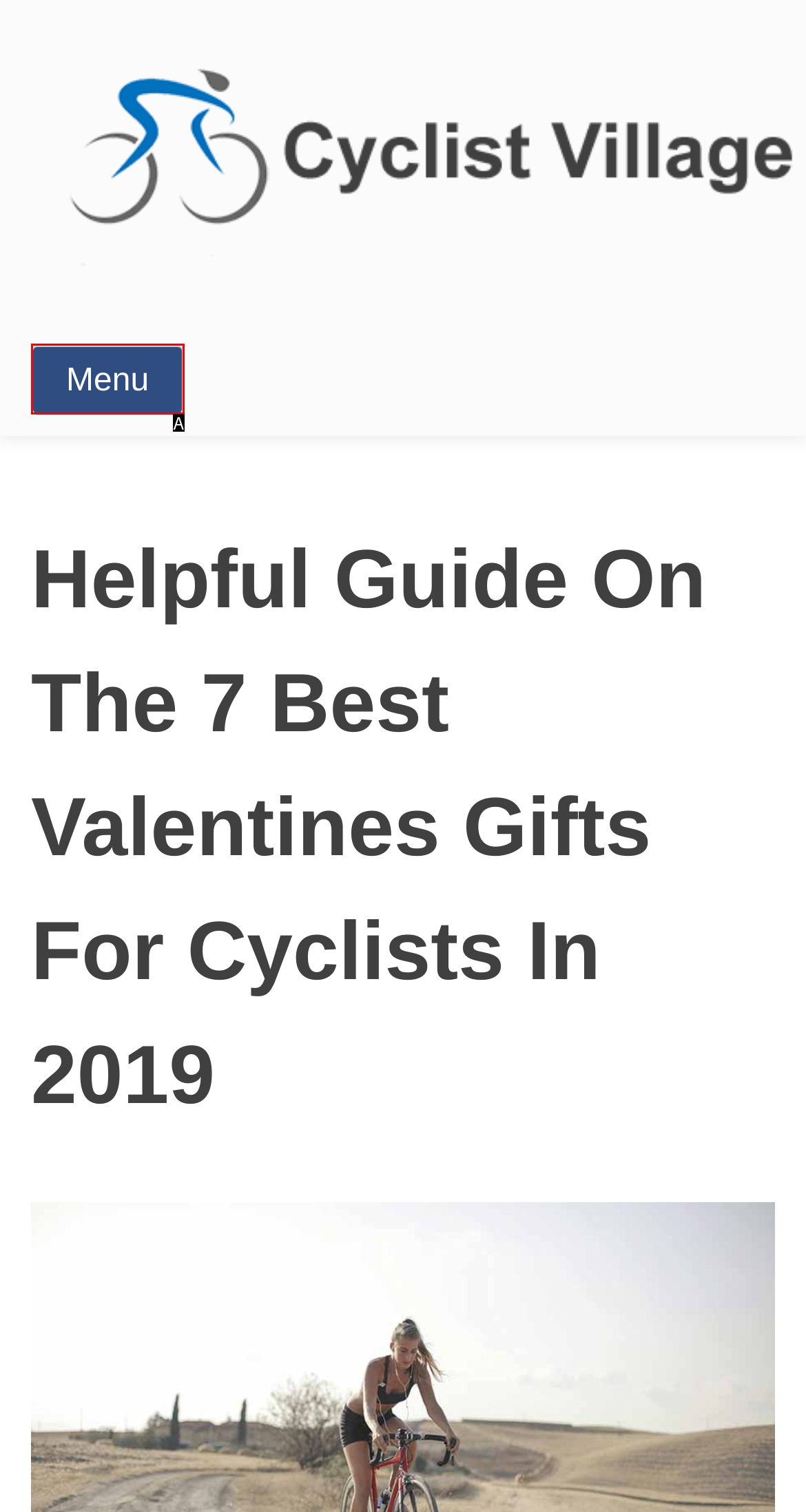From the given choices, identify the element that matches: Menu
Answer with the letter of the selected option.

A